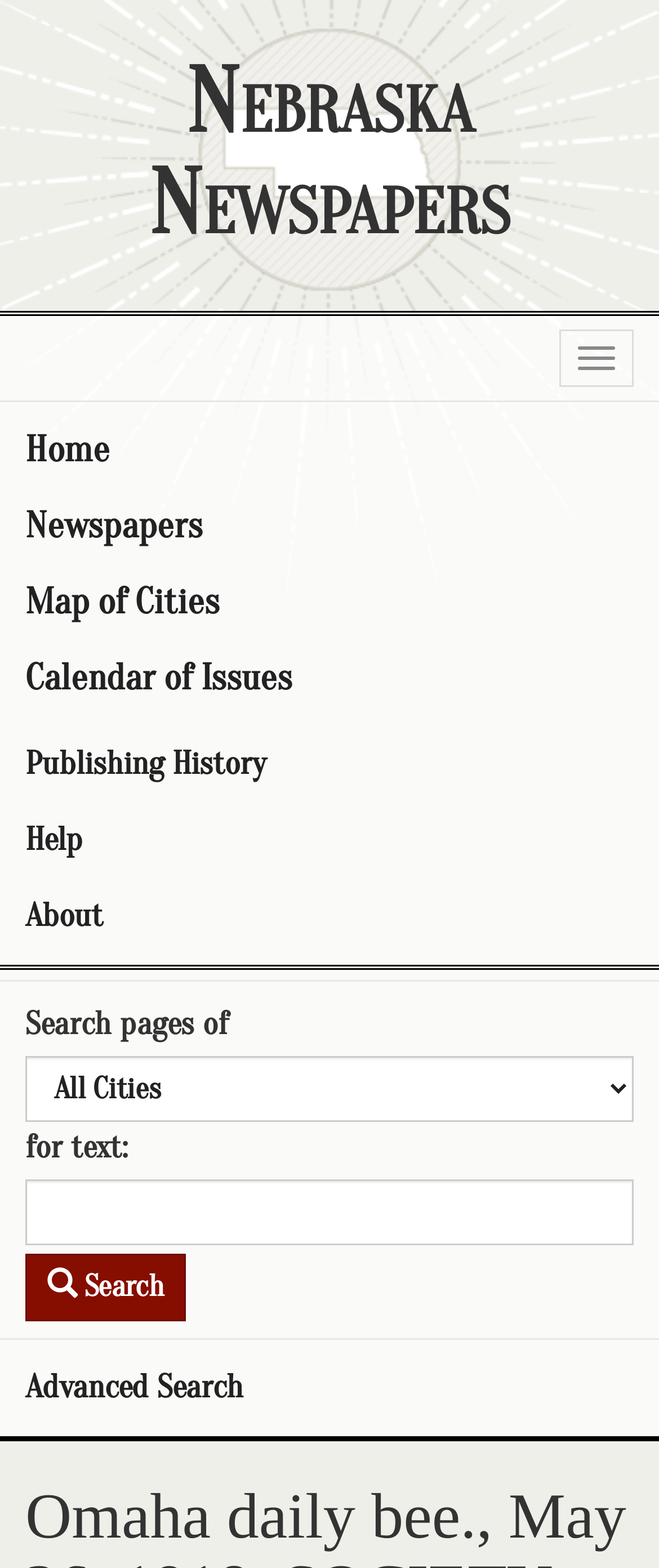Locate the bounding box coordinates of the clickable region to complete the following instruction: "View publishing history."

[0.0, 0.463, 1.0, 0.512]